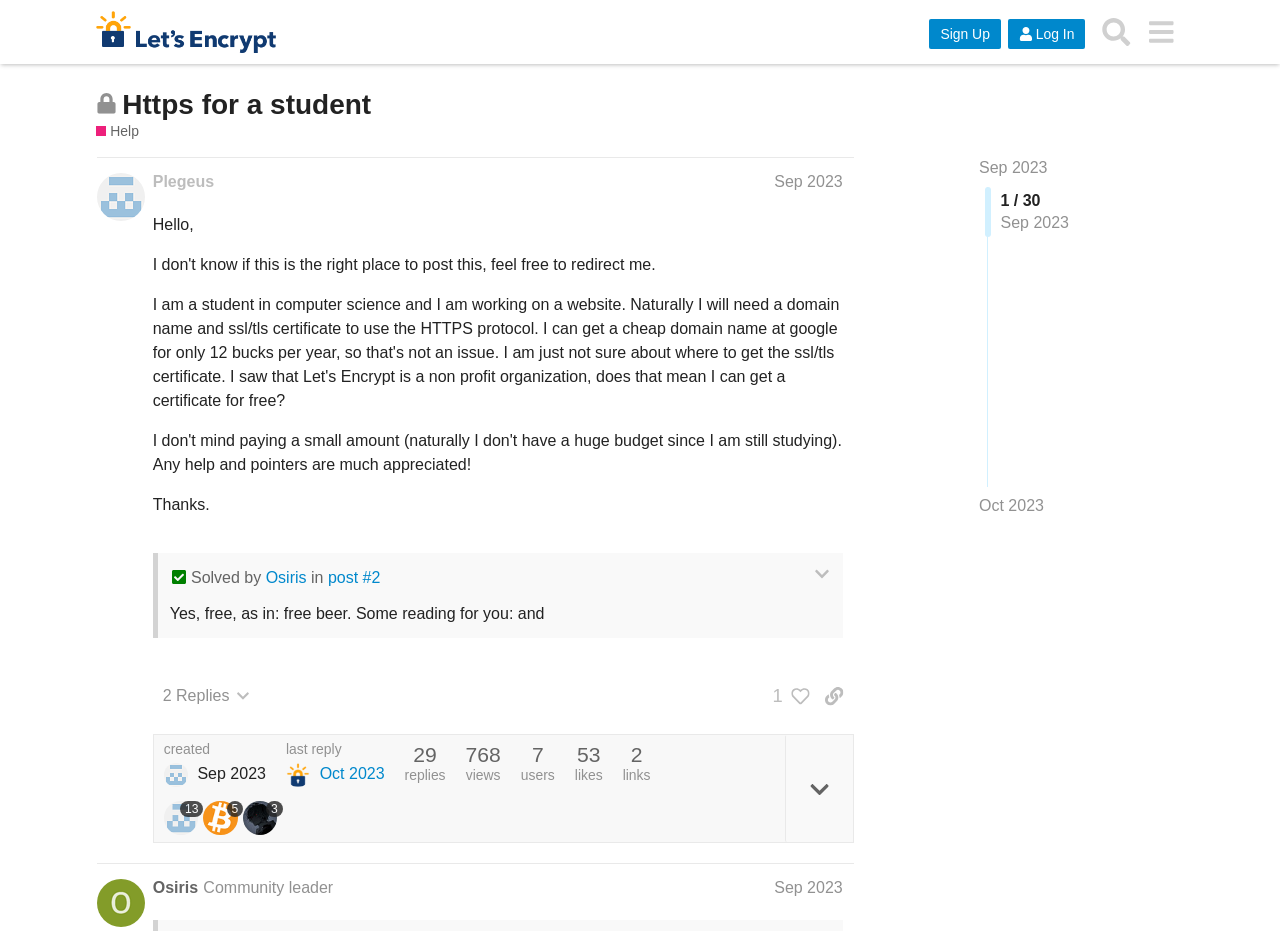Generate a thorough caption that explains the contents of the webpage.

This webpage appears to be a forum discussion page from the Let's Encrypt Community Support website. At the top, there is a header section with a logo and a navigation menu containing buttons for "Sign Up", "Log In", "Search", and a dropdown menu. Below the header, there is a heading that indicates the topic of the discussion, "Https for a student", which is closed and no longer accepts new replies.

The main content of the page is a discussion thread with two posts. The first post, from a user named Plegeus, is at the top and contains a brief message. Below the post, there are several buttons and links, including a "Solved" indicator, a link to the user's profile, and a button to expand or collapse a quote.

The second post, from a user named Osiris, is a response to the first post. It contains a longer message with a quote from the original post. Below this post, there are also several buttons and links, including a "2 Replies" indicator, a "1 person liked this post" indicator, and a button to copy a link to the post.

To the right of the discussion thread, there is a sidebar with information about the topic, including the number of replies, views, users, likes, and links. There are also links to other topics and a pagination menu at the bottom of the page.

Throughout the page, there are several images, including icons for the navigation menu, buttons, and user profiles. The overall layout is organized and easy to follow, with clear headings and concise text.